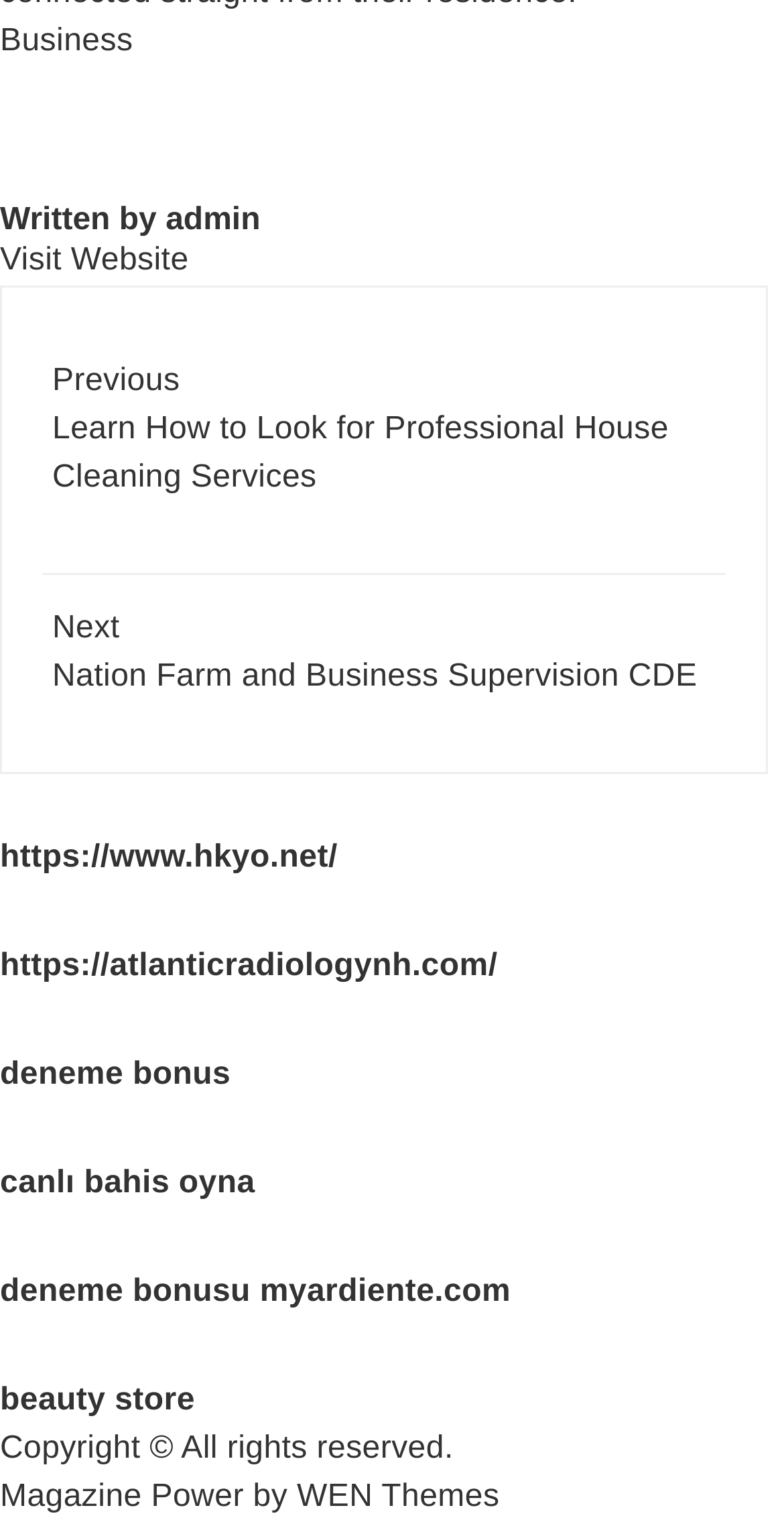What is the theme provider of the website?
Kindly give a detailed and elaborate answer to the question.

The answer can be found by looking at the link element with the text 'WEN Themes', which is mentioned as the theme provider of the website.